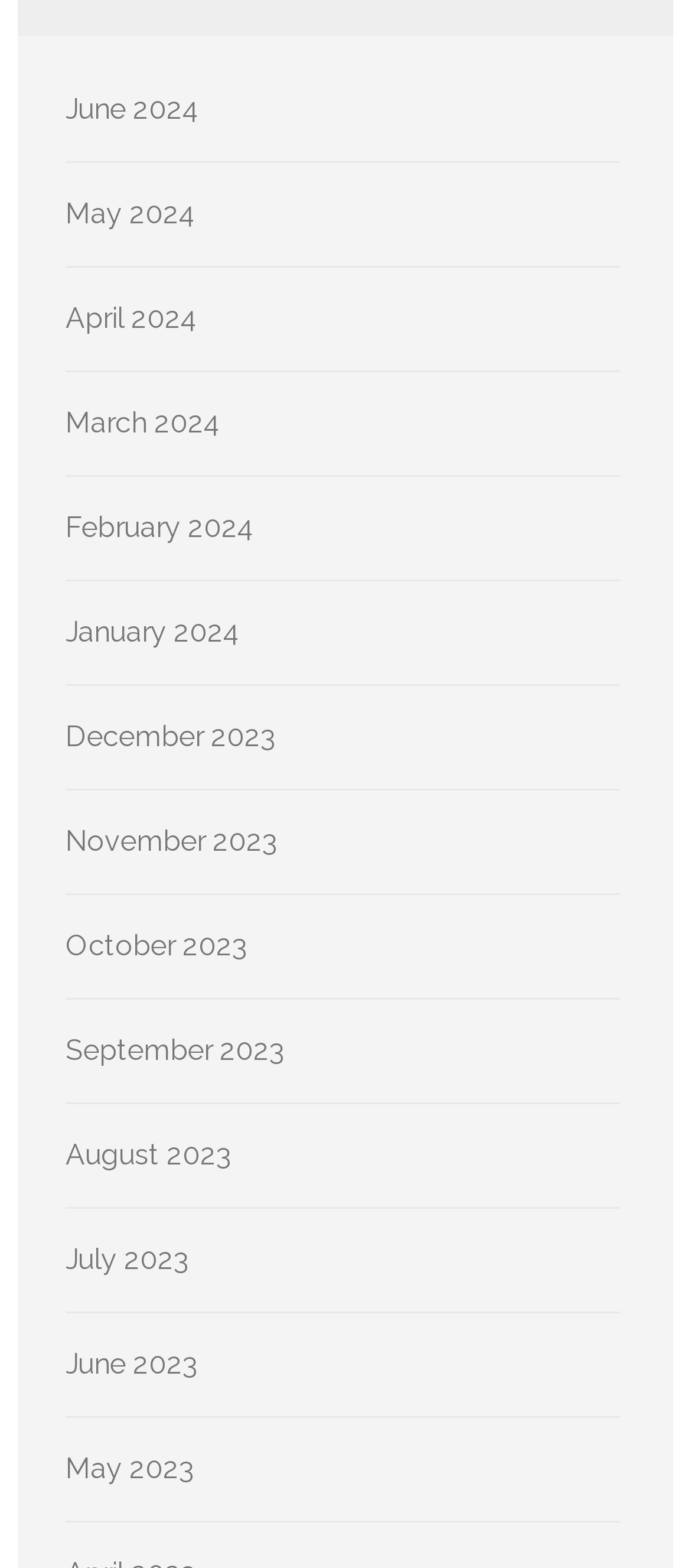How many links are there in total?
Please answer the question with a single word or phrase, referencing the image.

12